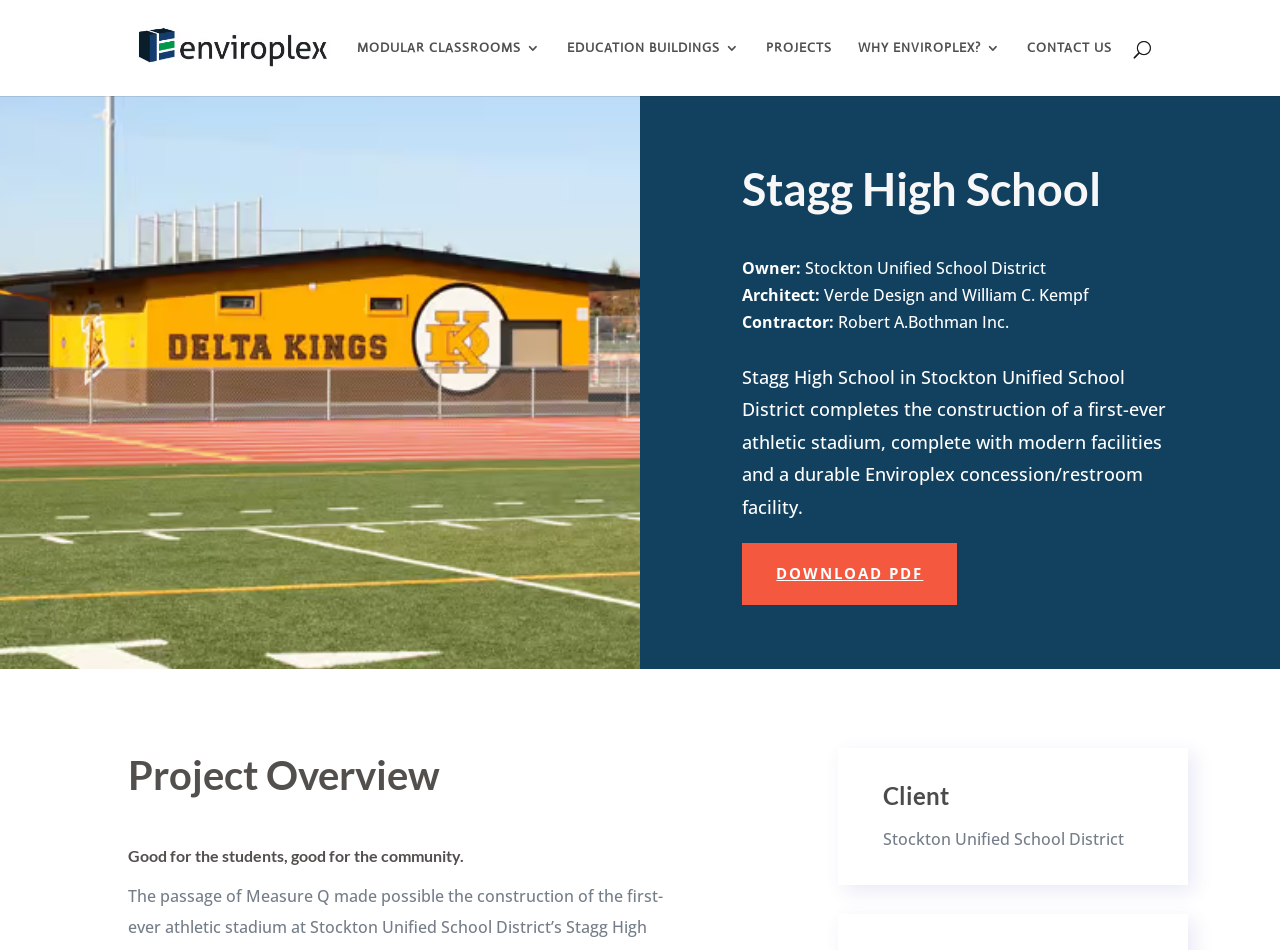Identify the bounding box coordinates for the UI element described as: "alt="Enviroplex"". The coordinates should be provided as four floats between 0 and 1: [left, top, right, bottom].

[0.103, 0.038, 0.258, 0.06]